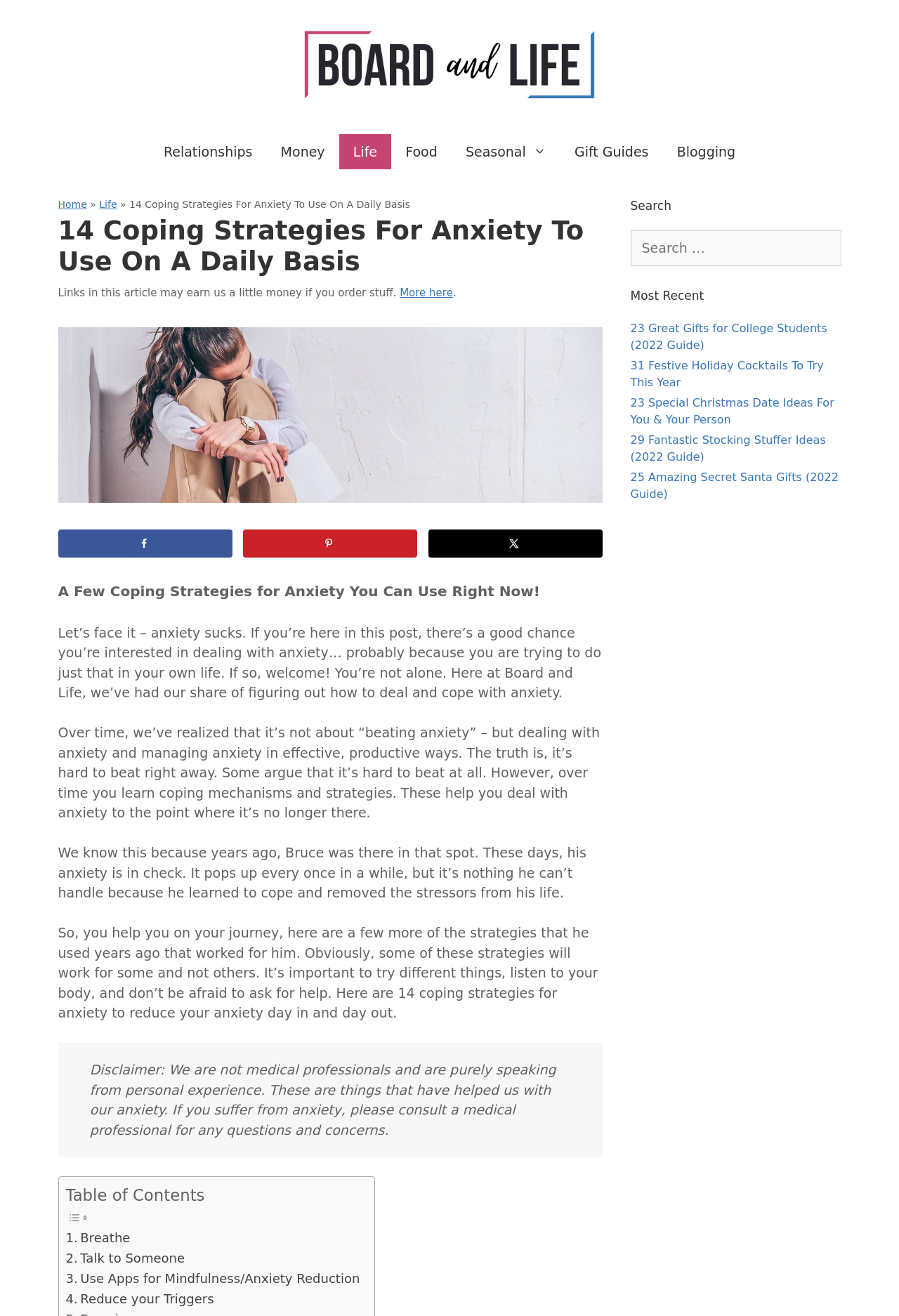Please reply to the following question using a single word or phrase: 
What is the topic of the article?

Coping strategies for anxiety